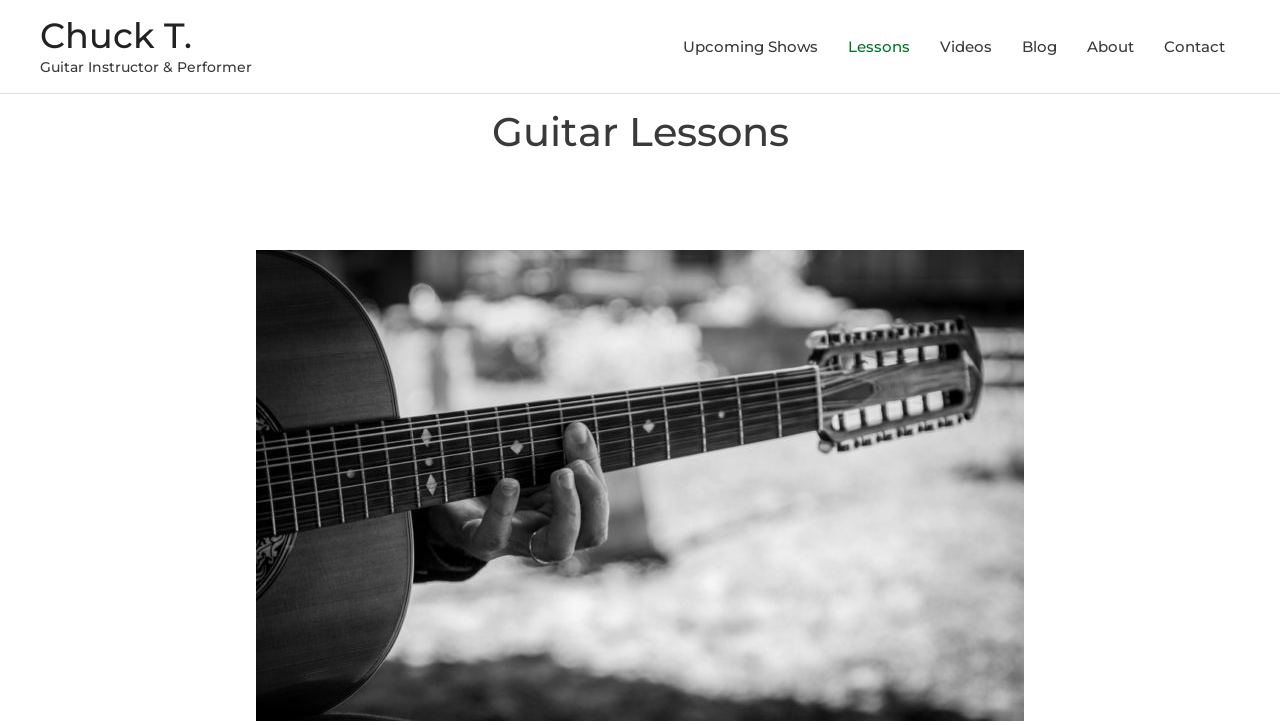What is the profession of Chuck T.?
Look at the image and answer the question with a single word or phrase.

Guitar Instructor & Performer